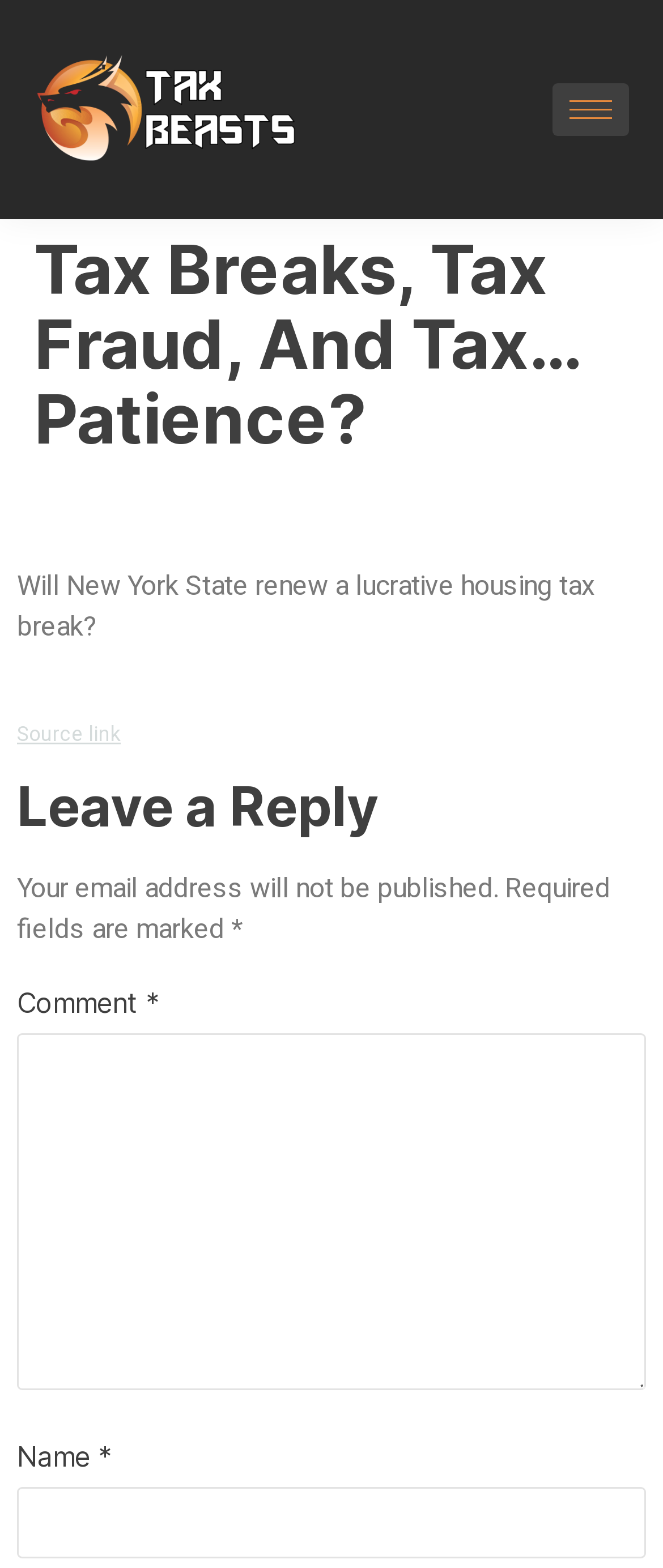What is the purpose of the 'hamburger-icon' button?
Please provide a comprehensive answer to the question based on the webpage screenshot.

The 'hamburger-icon' button is typically used to open a menu or navigation bar. Although its exact function is not specified, its common usage suggests that it is used to access a menu.